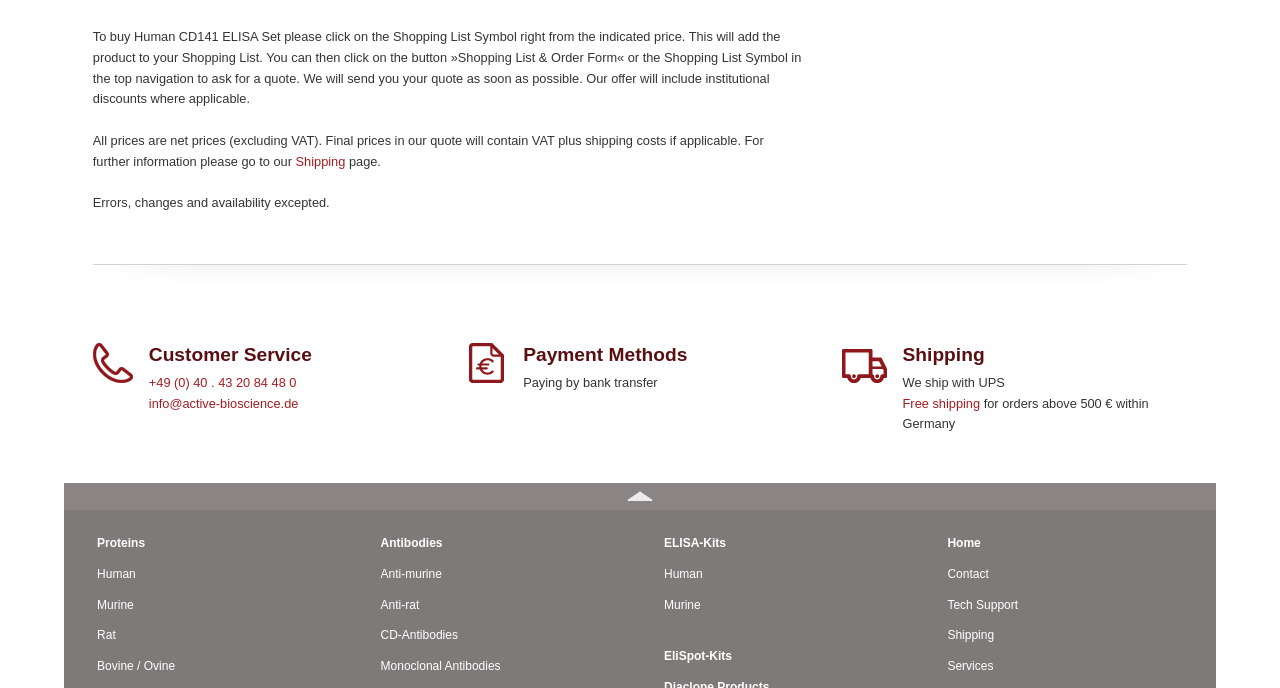Show the bounding box coordinates for the HTML element as described: "Tech Support".

[0.734, 0.522, 0.93, 0.567]